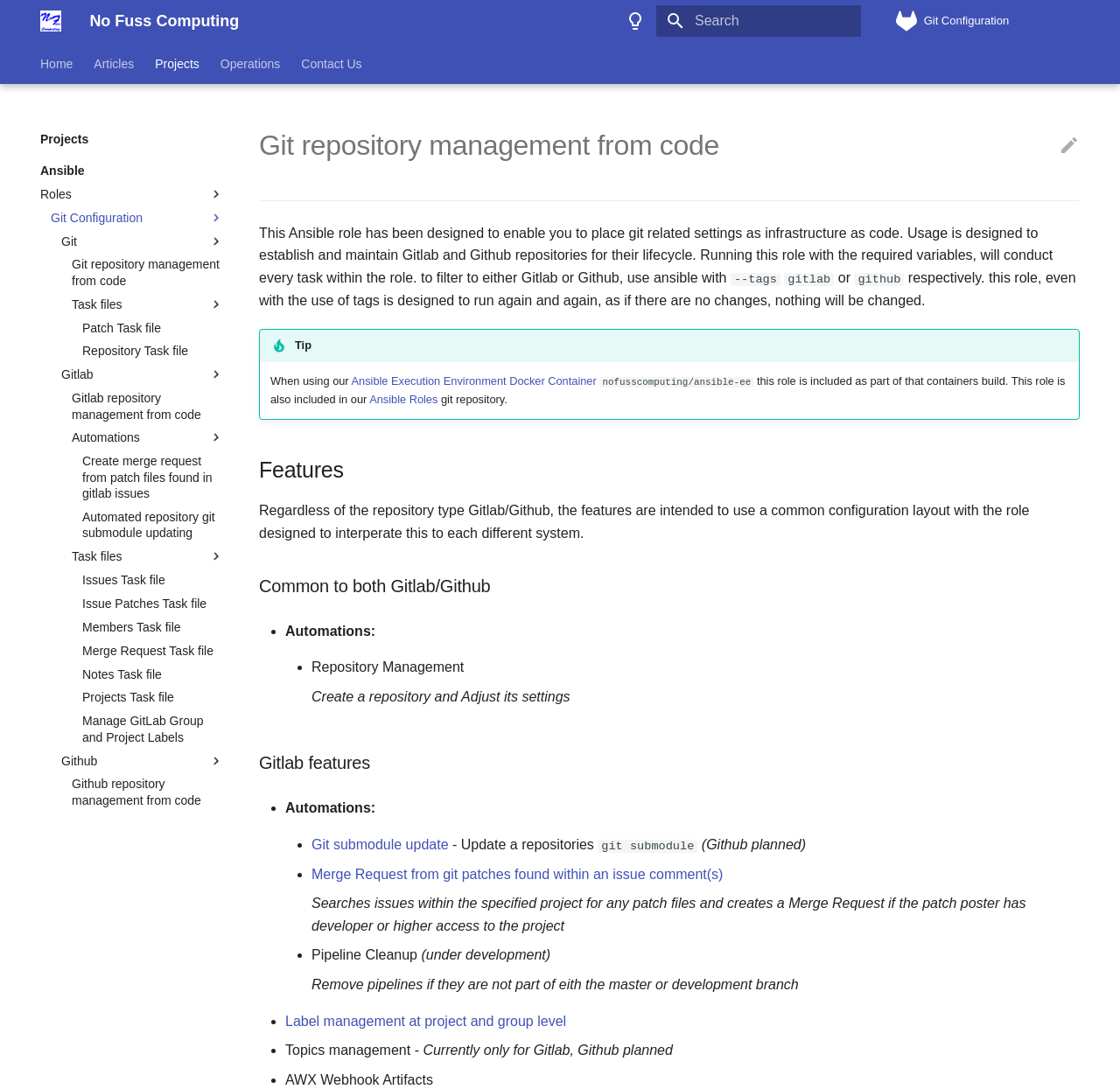Using the image as a reference, answer the following question in as much detail as possible:
How many types of repository management are supported?

The webpage mentions Gitlab and Github repository management, which implies that two types of repository management are supported.